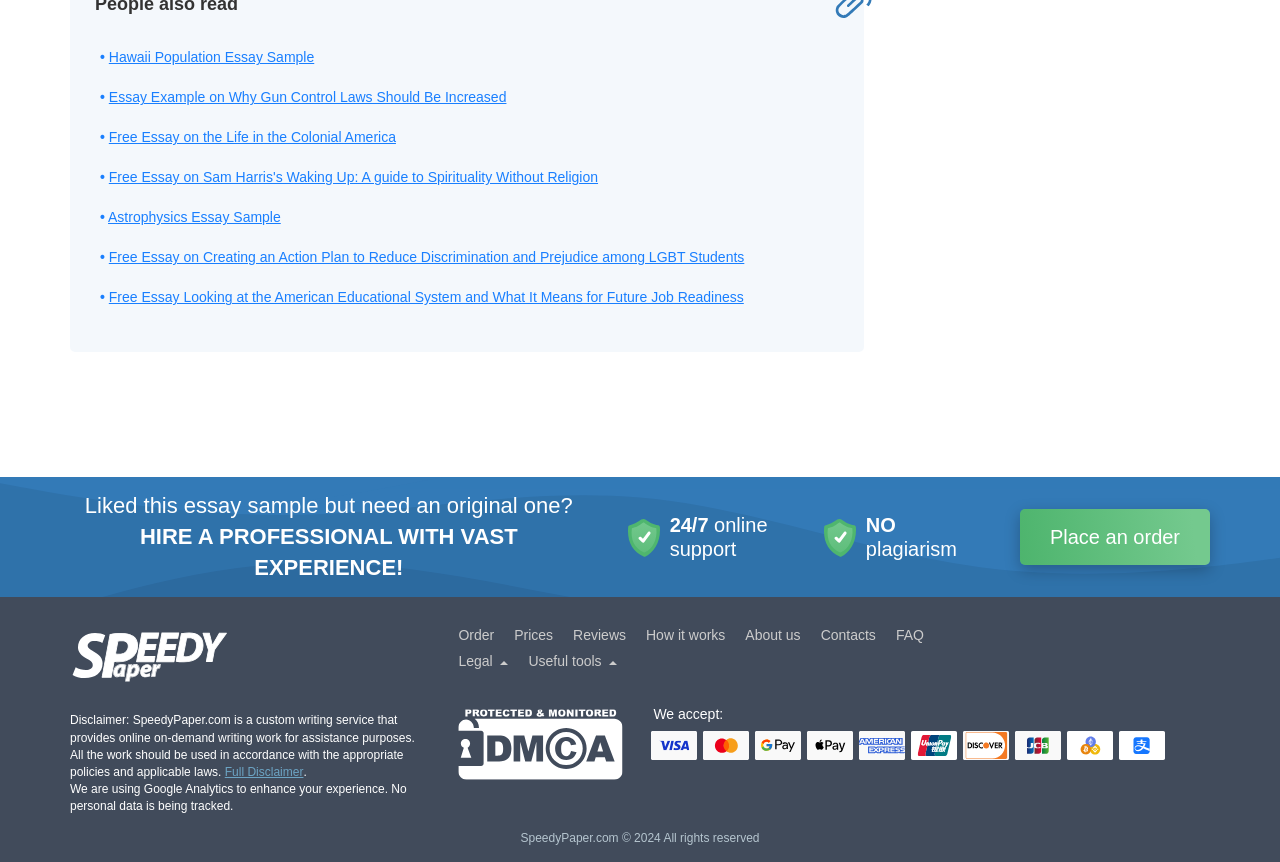Respond with a single word or phrase to the following question: What payment methods are accepted by this website?

Various payment methods